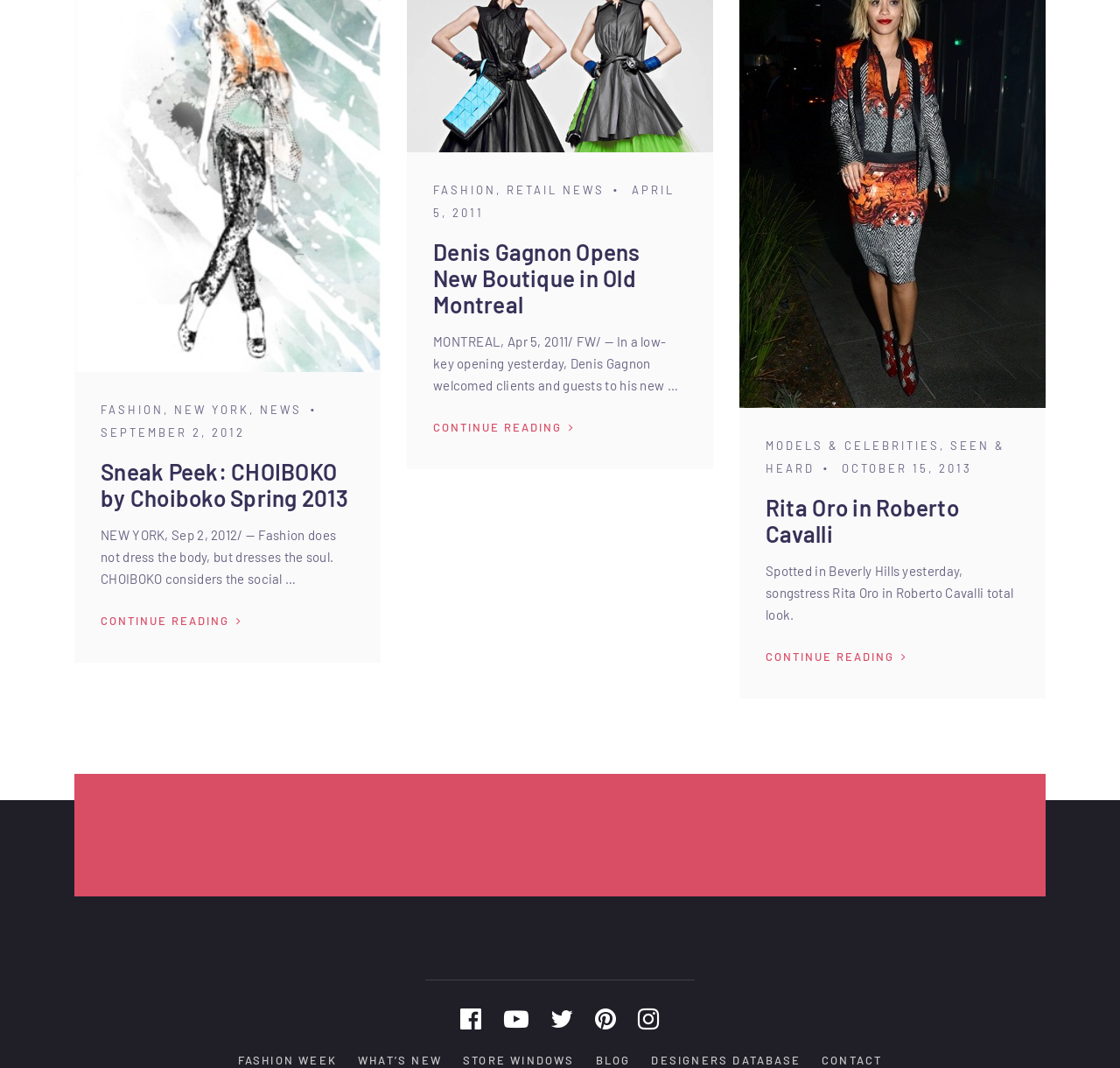What is the name of the designer mentioned in the second article?
Analyze the screenshot and provide a detailed answer to the question.

I read the second article's heading, which mentions 'Denis Gagnon Opens New Boutique in Old Montreal', so the designer's name is Denis Gagnon.